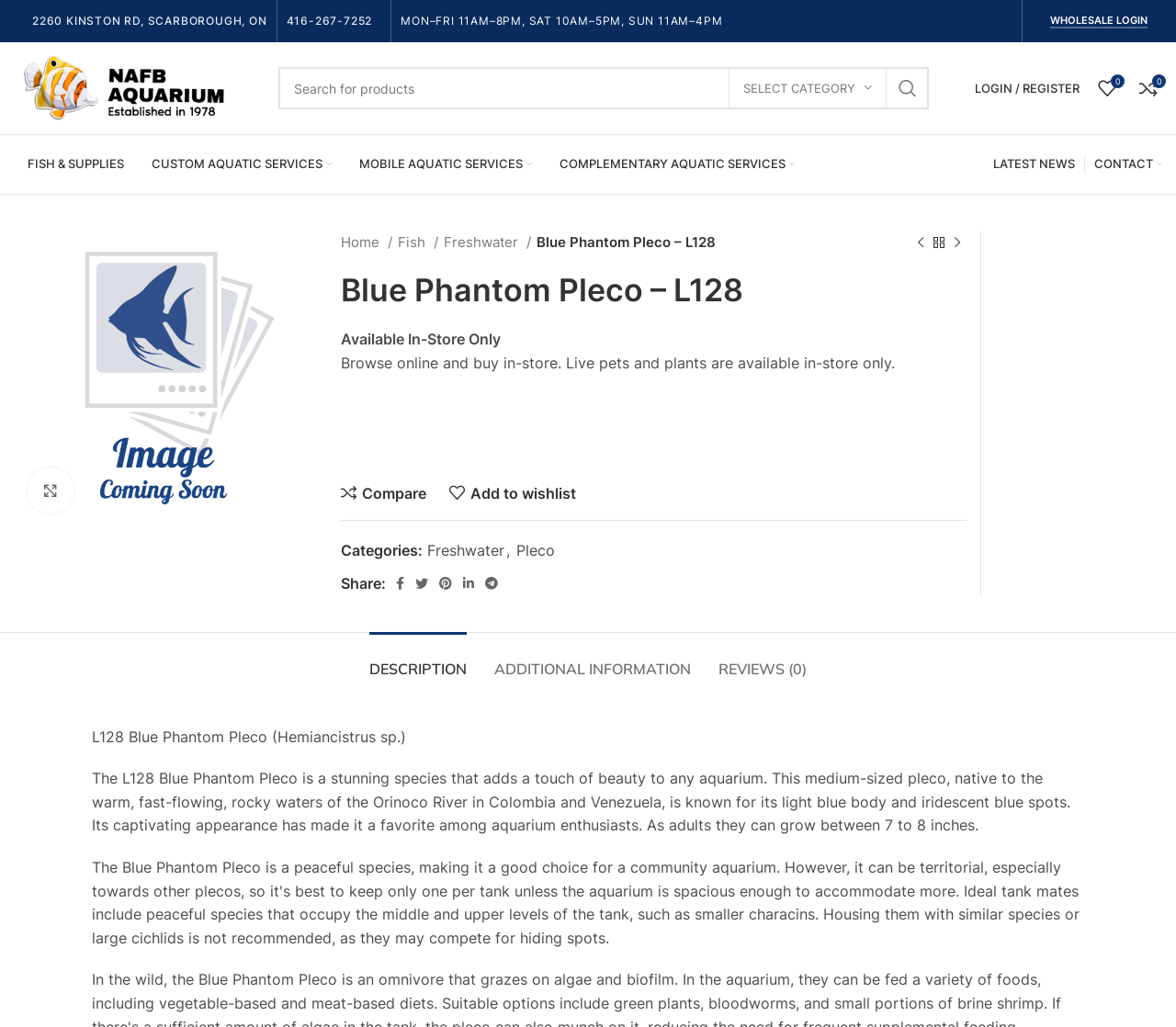Pinpoint the bounding box coordinates of the element you need to click to execute the following instruction: "Enlarge product image". The bounding box should be represented by four float numbers between 0 and 1, in the format [left, top, right, bottom].

[0.023, 0.455, 0.062, 0.5]